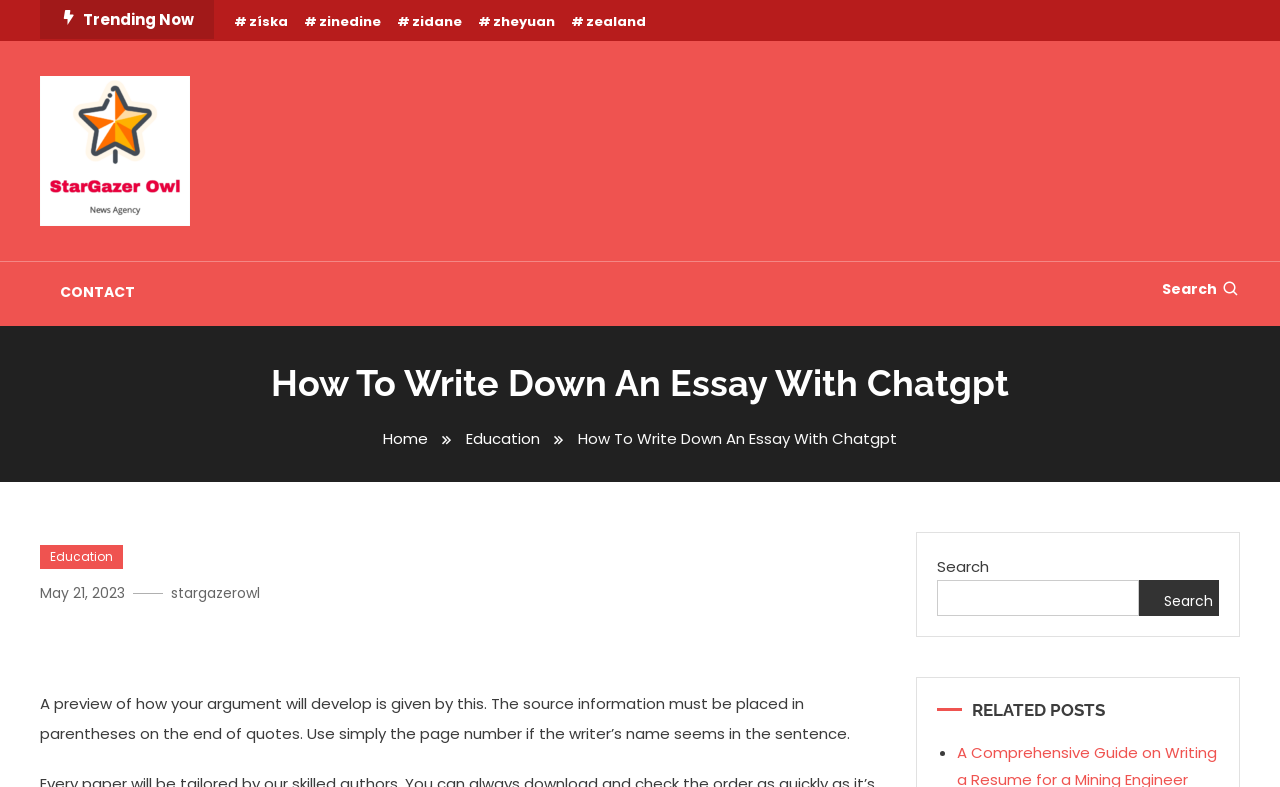Determine the bounding box for the UI element that matches this description: "parent_node: Stargazer owl".

[0.031, 0.177, 0.148, 0.203]